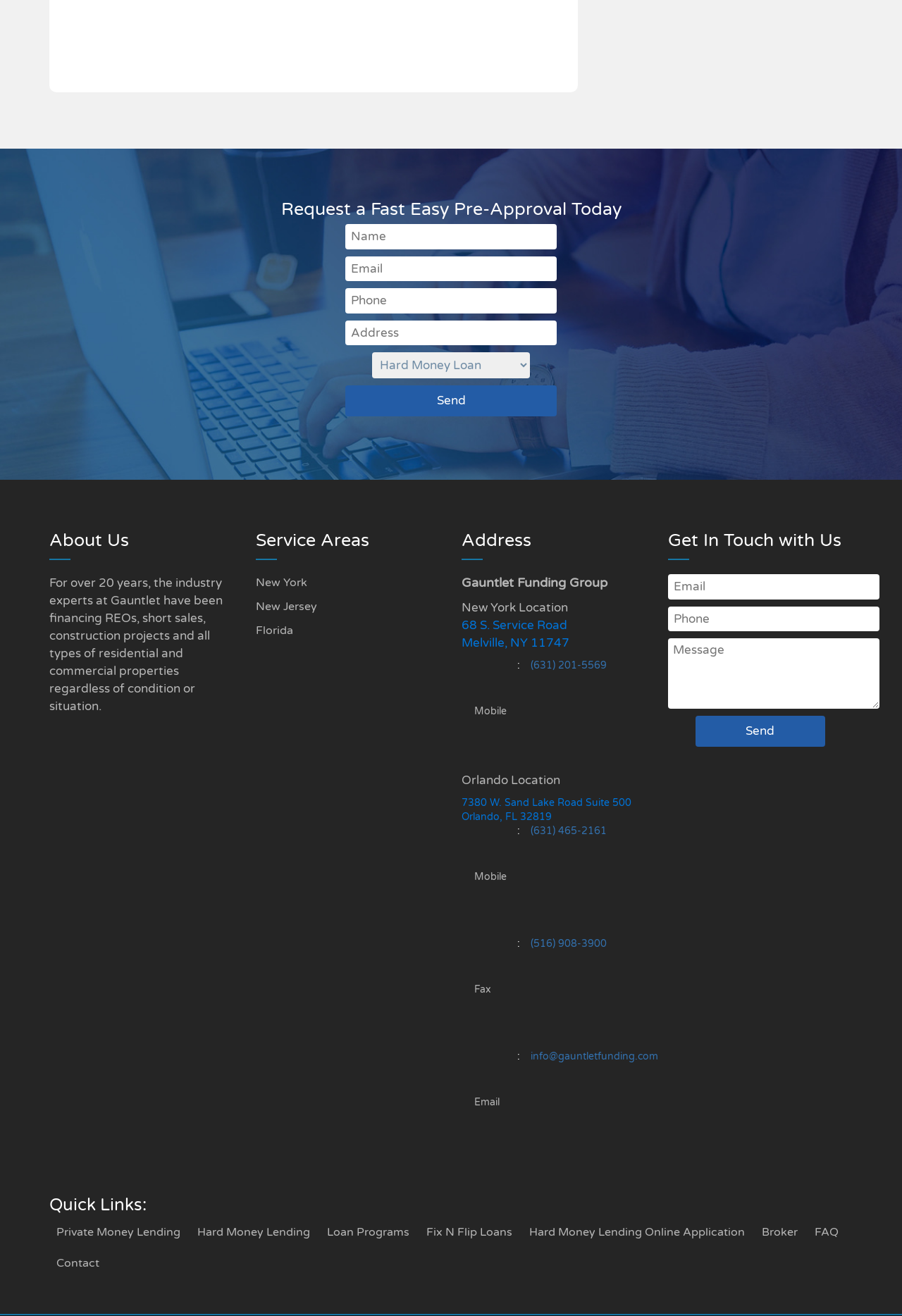What services does Gauntlet Funding Group provide?
From the screenshot, supply a one-word or short-phrase answer.

REO financing